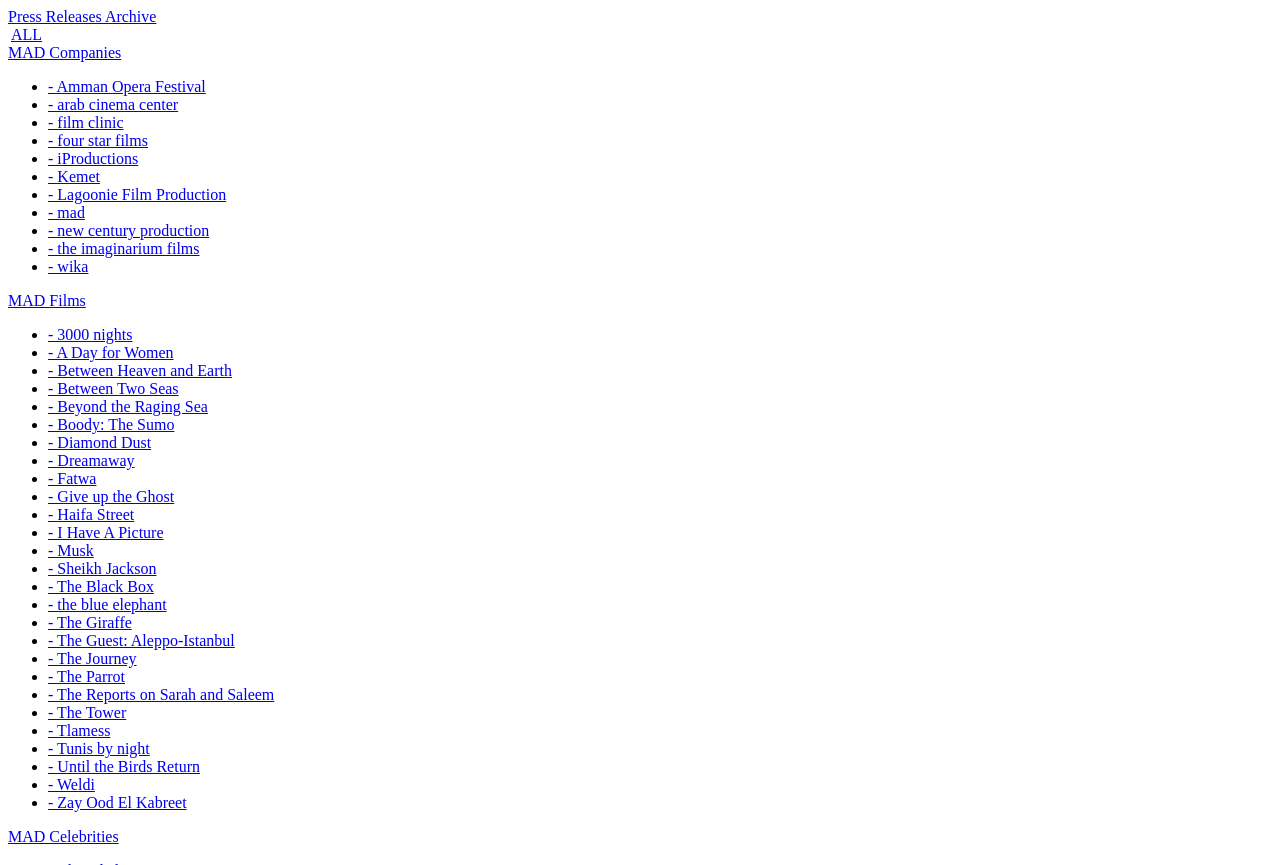Using the information in the image, give a detailed answer to the following question: How many film titles are listed under 'MAD Films'?

Starting from the link 'MAD Films' with bounding box coordinates [0.006, 0.338, 0.067, 0.357], there are 30 film titles listed, each preceded by a list marker '•' and a link to the film title.